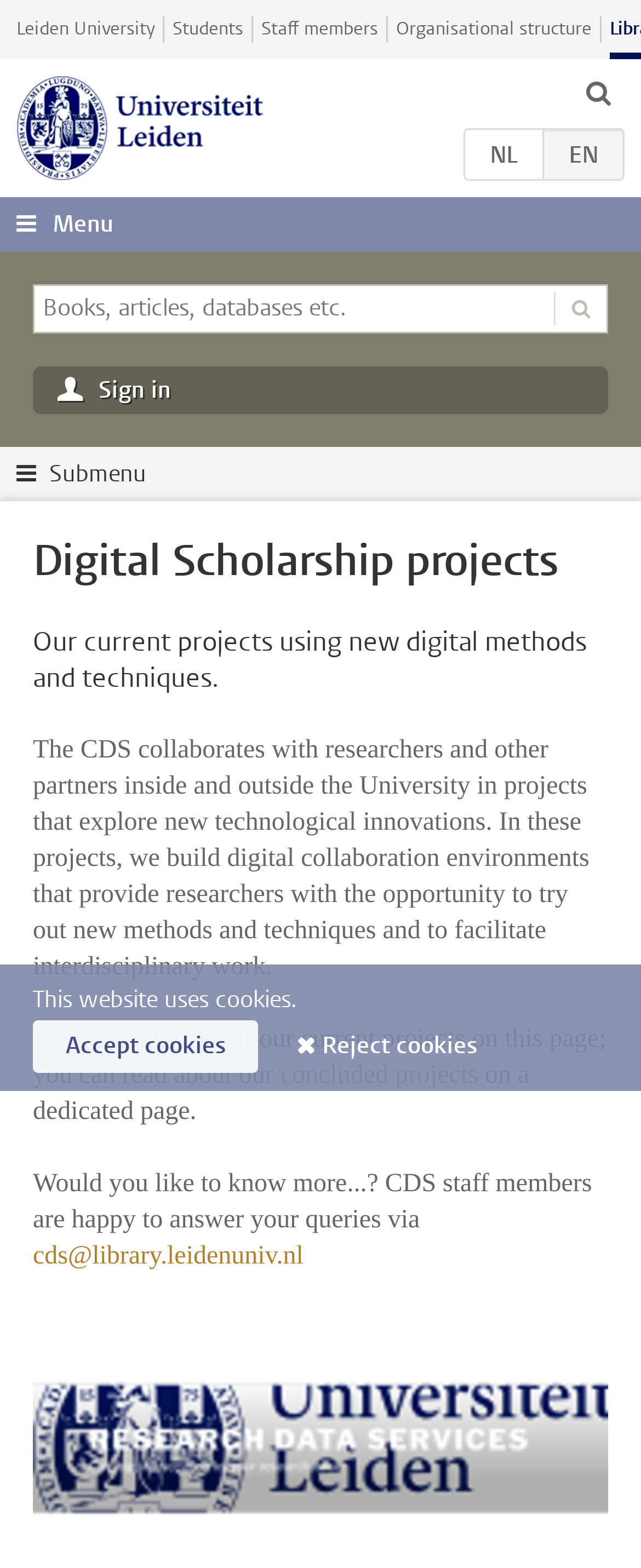Locate the bounding box coordinates of the area that needs to be clicked to fulfill the following instruction: "Click the Leiden University link". The coordinates should be in the format of four float numbers between 0 and 1, namely [left, top, right, bottom].

[0.026, 0.01, 0.241, 0.027]